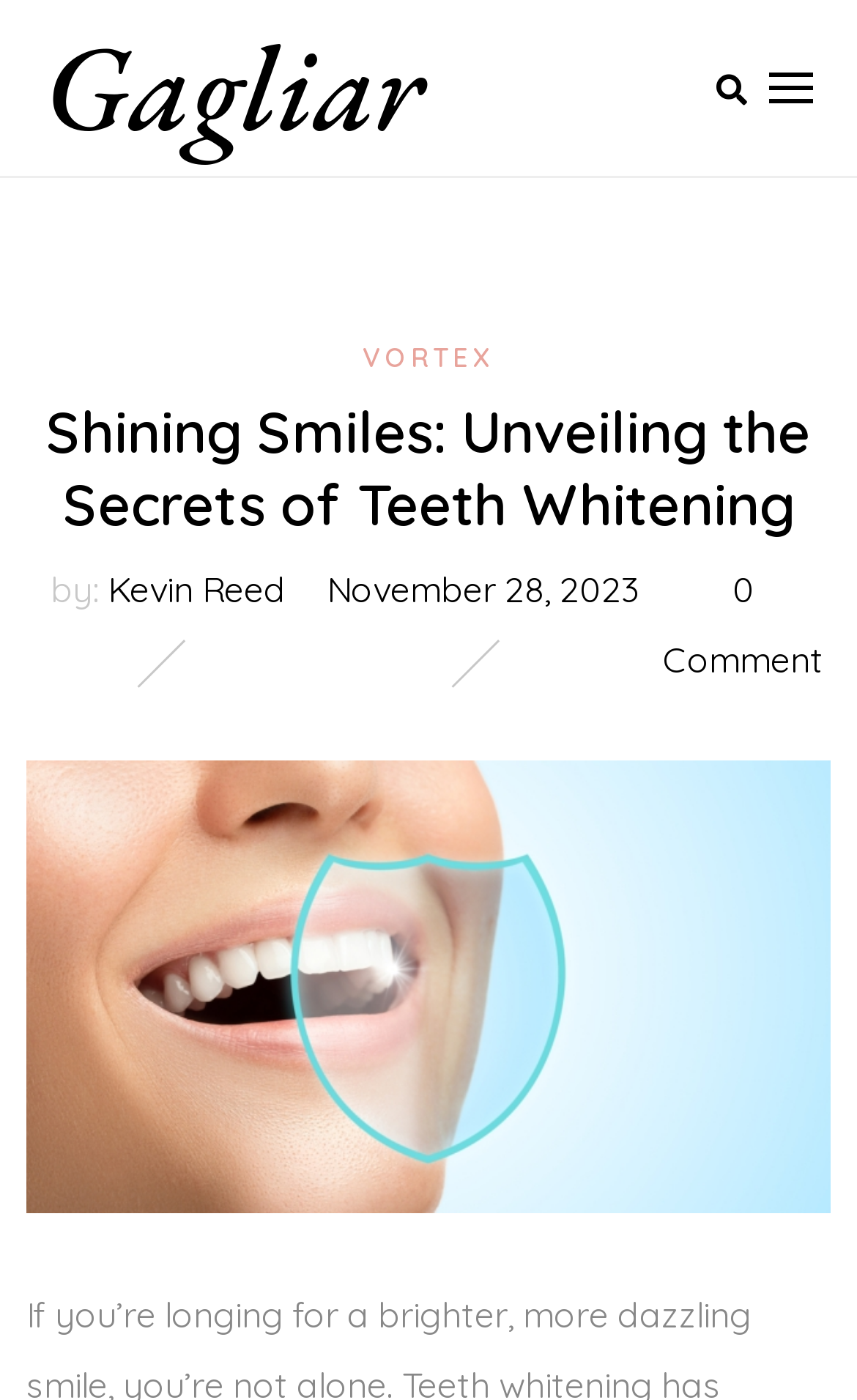Who is the author of this article?
Answer the question with a single word or phrase, referring to the image.

Kevin Reed